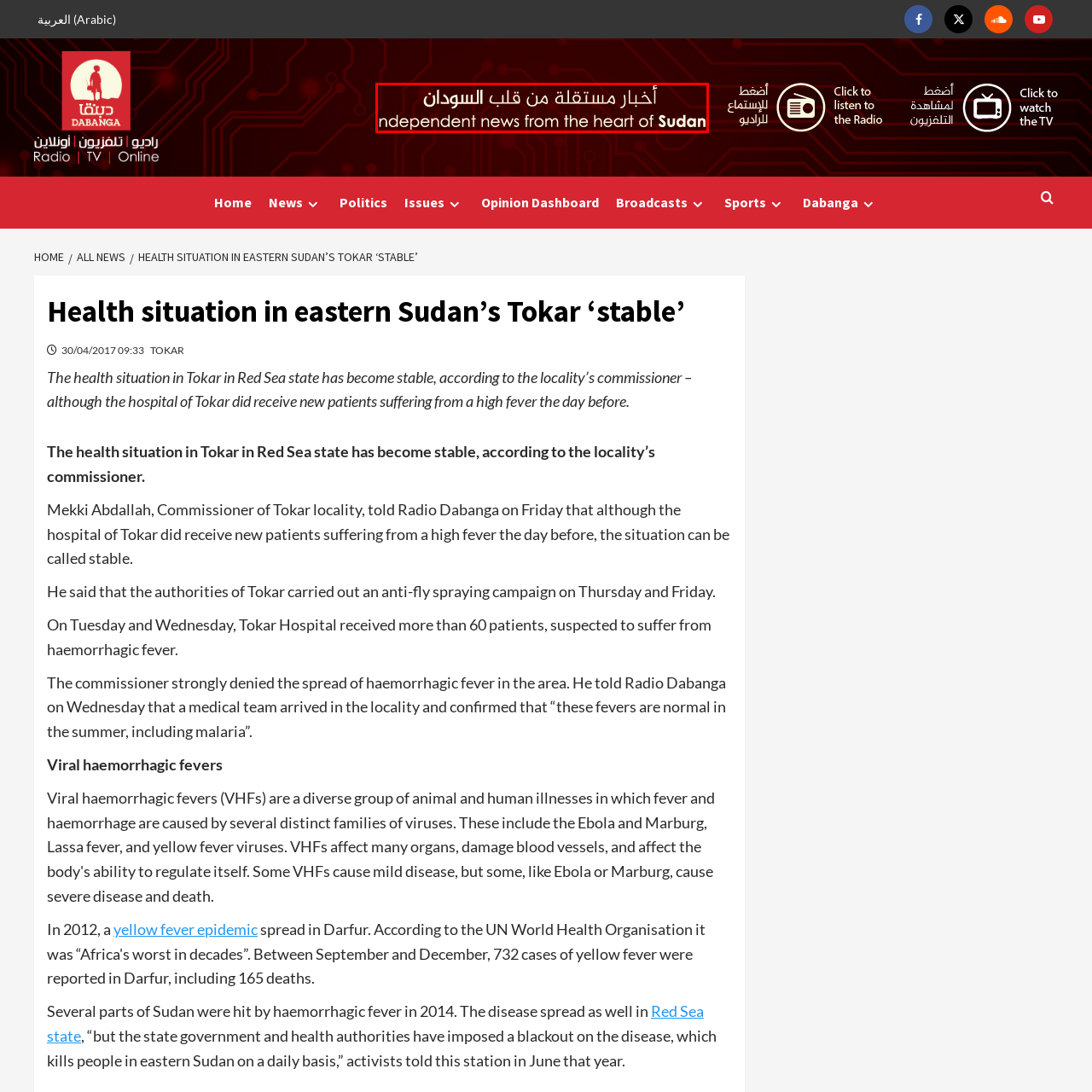What is the focus of the news coverage?
Inspect the image enclosed by the red bounding box and respond with as much detail as possible.

The tagline 'Independent news from the heart of Sudan' emphasizes the platform's commitment to providing unbiased and crucial news coverage related to Sudan, indicating that the focus of the news coverage is on Sudan.